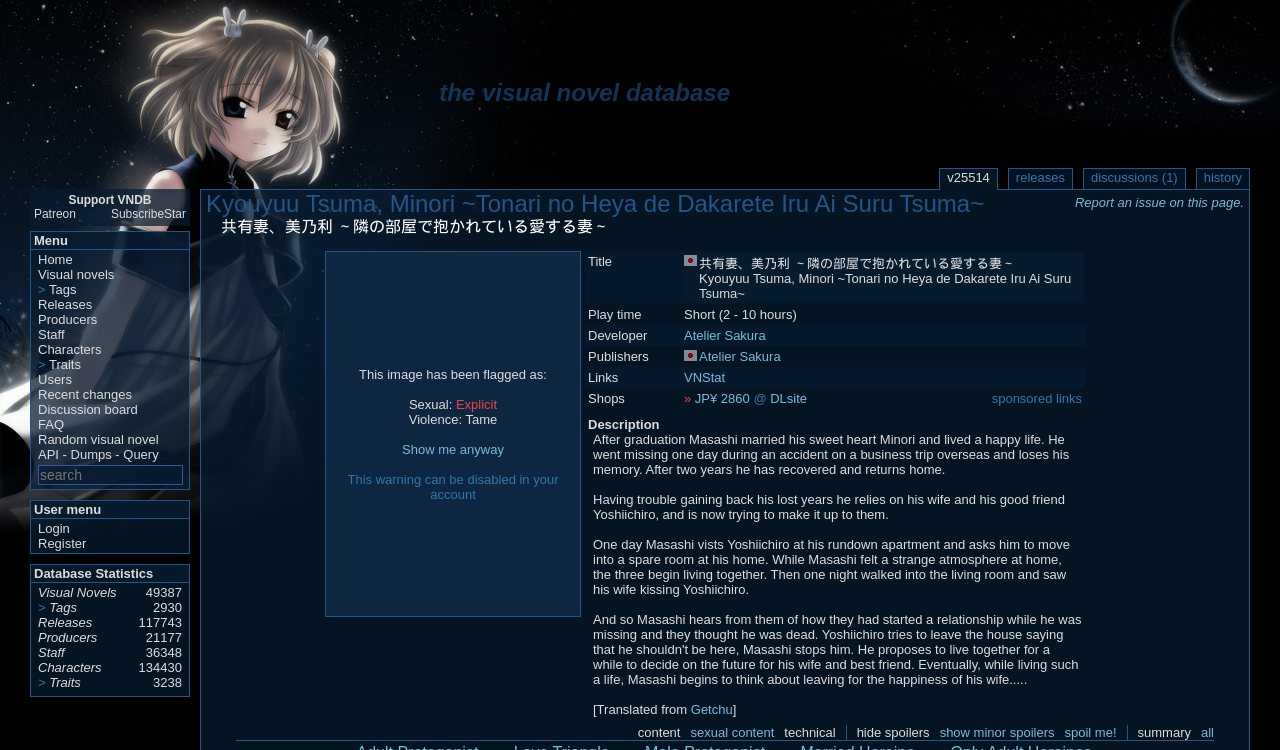Find the bounding box coordinates for the UI element that matches this description: "v25514".

[0.734, 0.224, 0.78, 0.253]